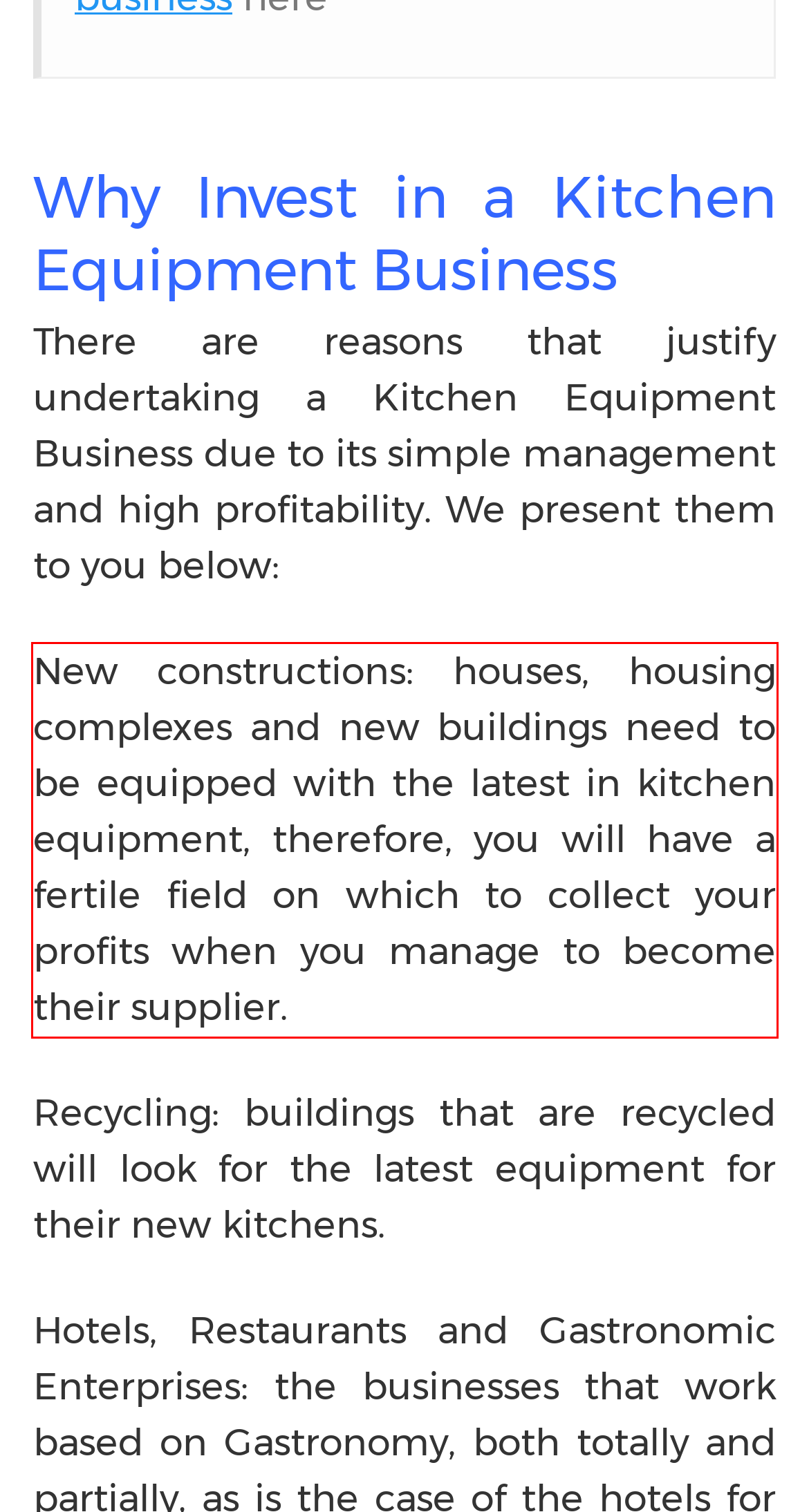You are presented with a webpage screenshot featuring a red bounding box. Perform OCR on the text inside the red bounding box and extract the content.

New constructions: houses, housing complexes and new buildings need to be equipped with the latest in kitchen equipment, therefore, you will have a fertile field on which to collect your profits when you manage to become their supplier.